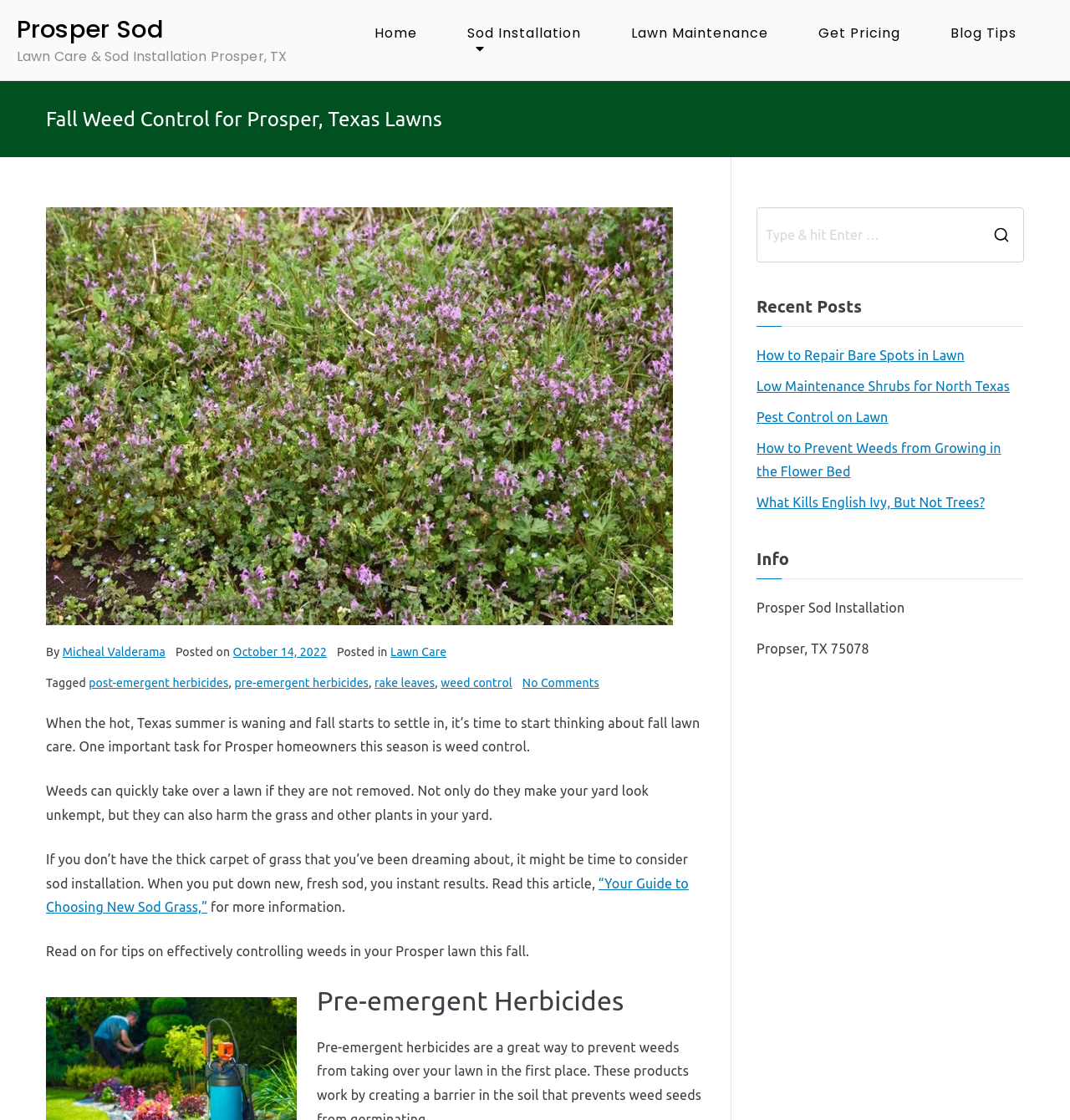What is the purpose of pre-emergent herbicides?
Look at the screenshot and provide an in-depth answer.

The purpose of pre-emergent herbicides is inferred from the heading 'Pre-emergent Herbicides' and the context of the webpage, which discusses fall lawn care and weed control.